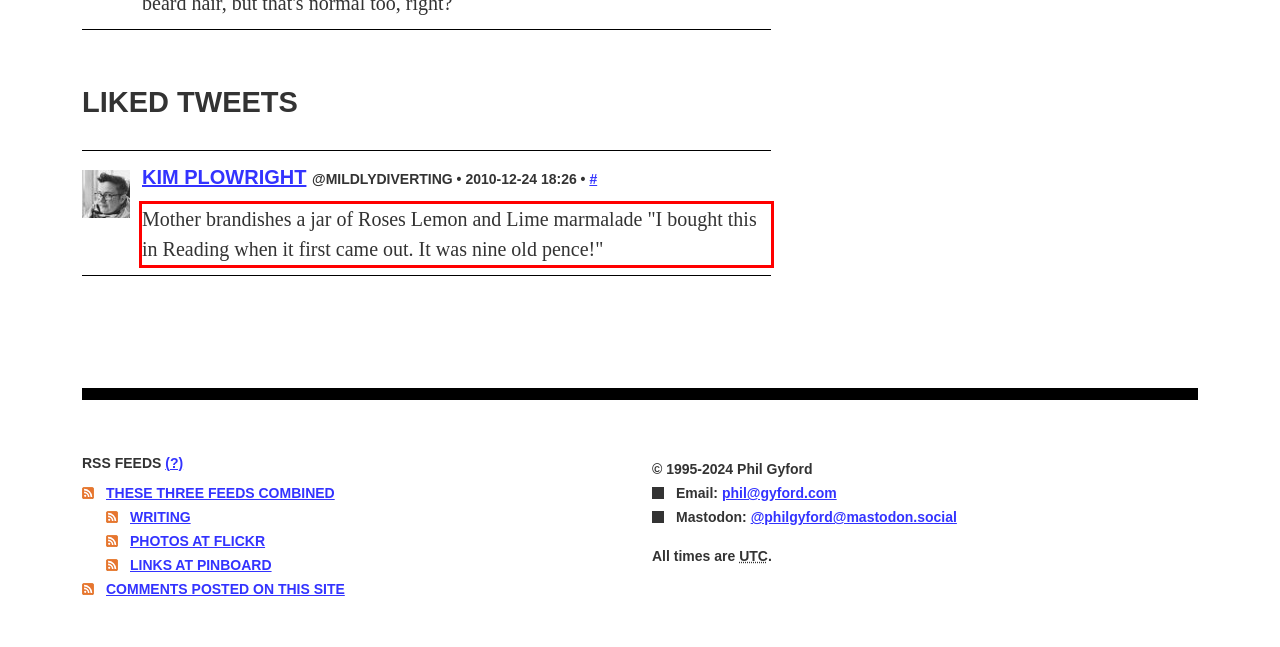Please examine the screenshot of the webpage and read the text present within the red rectangle bounding box.

Mother brandishes a jar of Roses Lemon and Lime marmalade "I bought this in Reading when it first came out. It was nine old pence!"